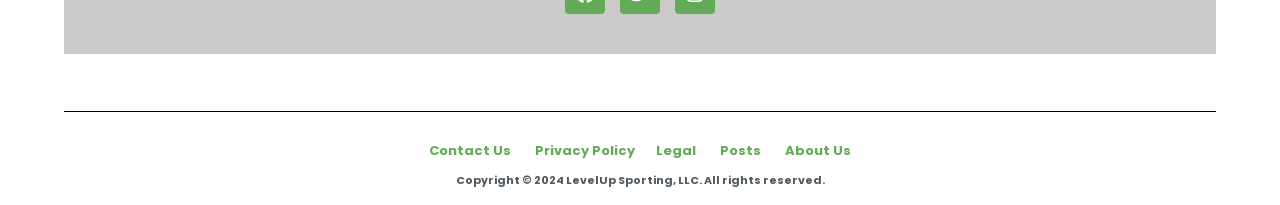Give a one-word or one-phrase response to the question:
How many links are there in the footer?

5